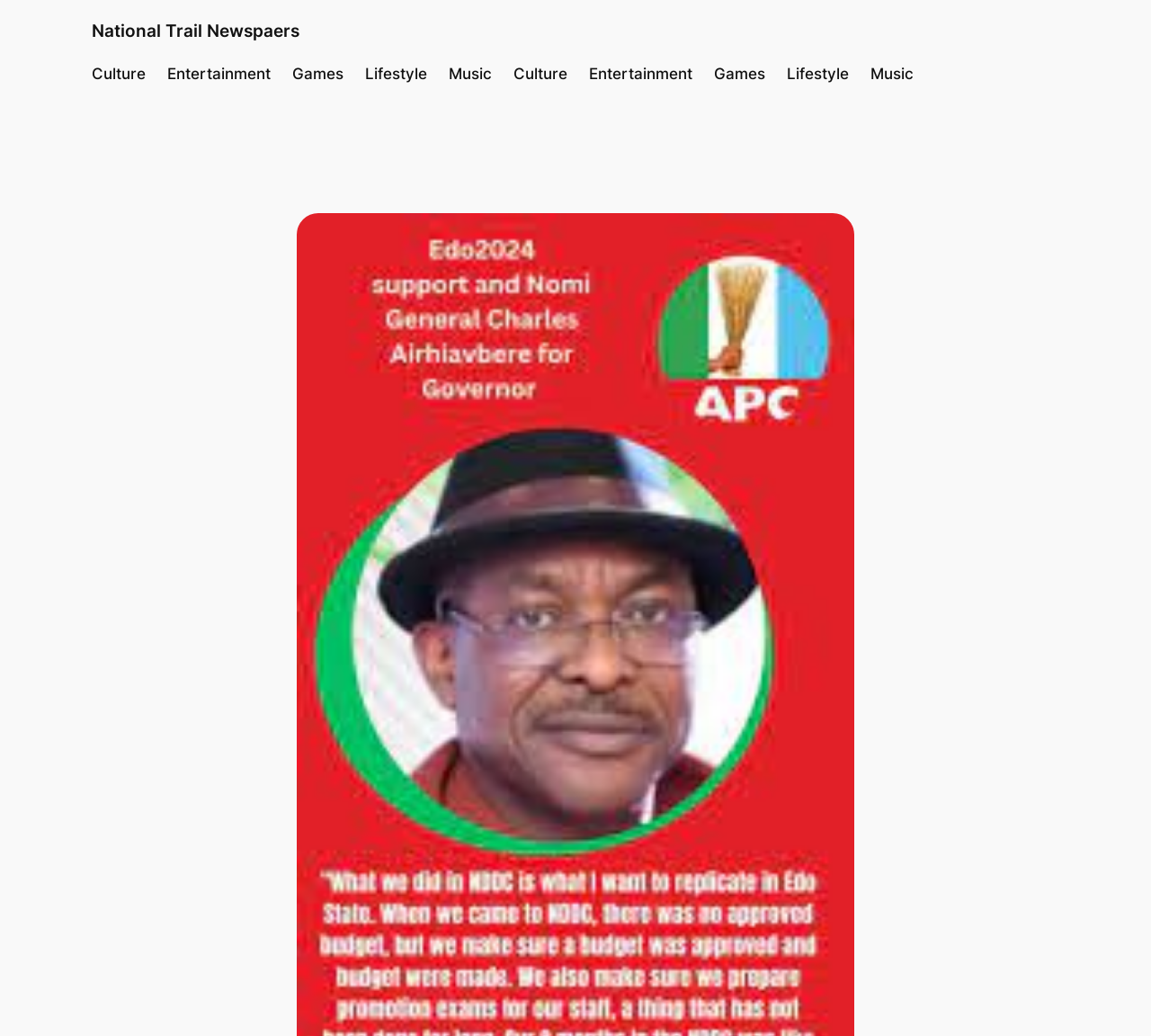Please respond in a single word or phrase: 
Are there any duplicate links on the top of the webpage?

Yes